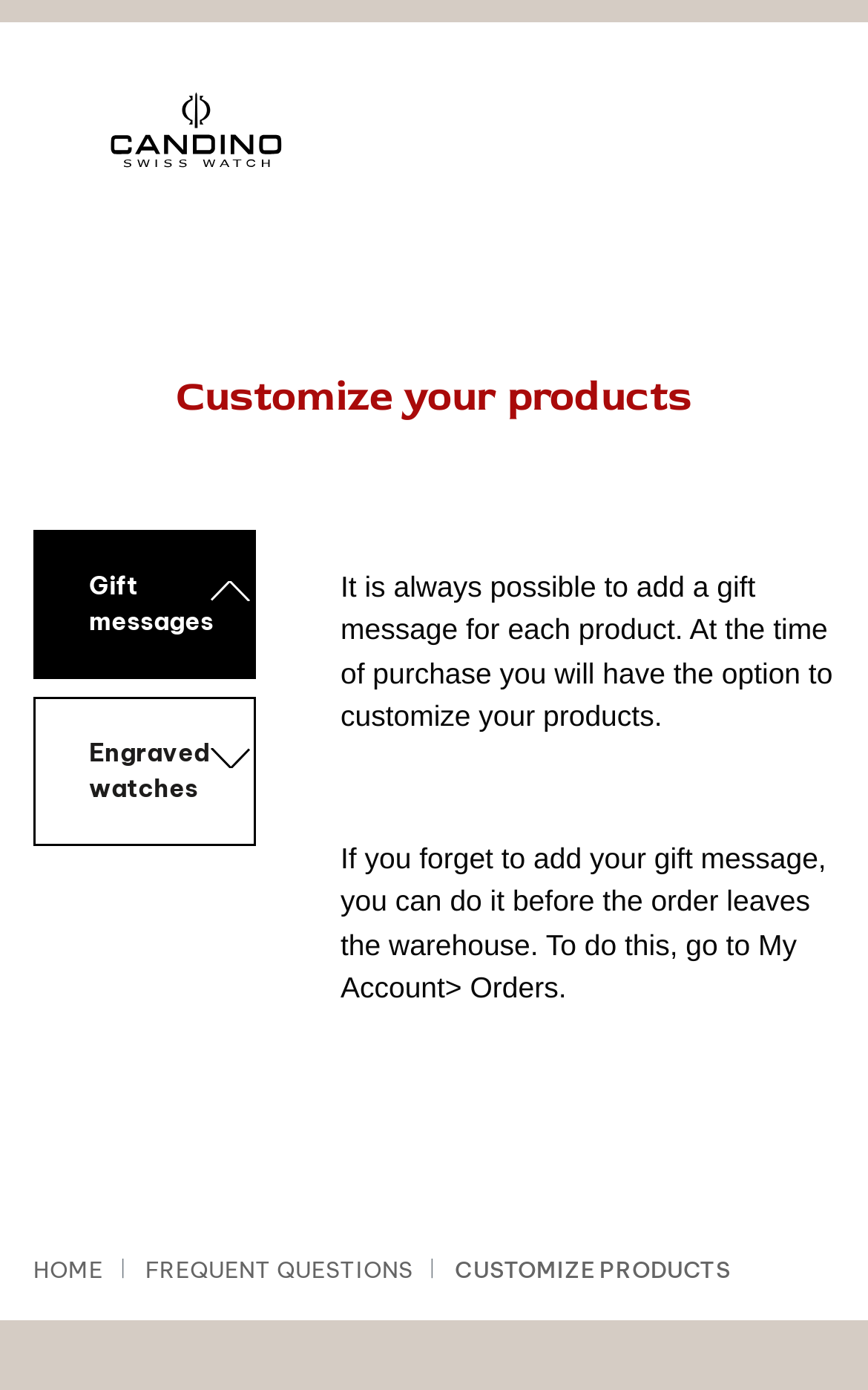Look at the image and write a detailed answer to the question: 
Where can I find my orders?

According to the webpage, if I forget to add a gift message, I can do it before the order leaves the warehouse by going to 'My Account' and then 'Orders'.